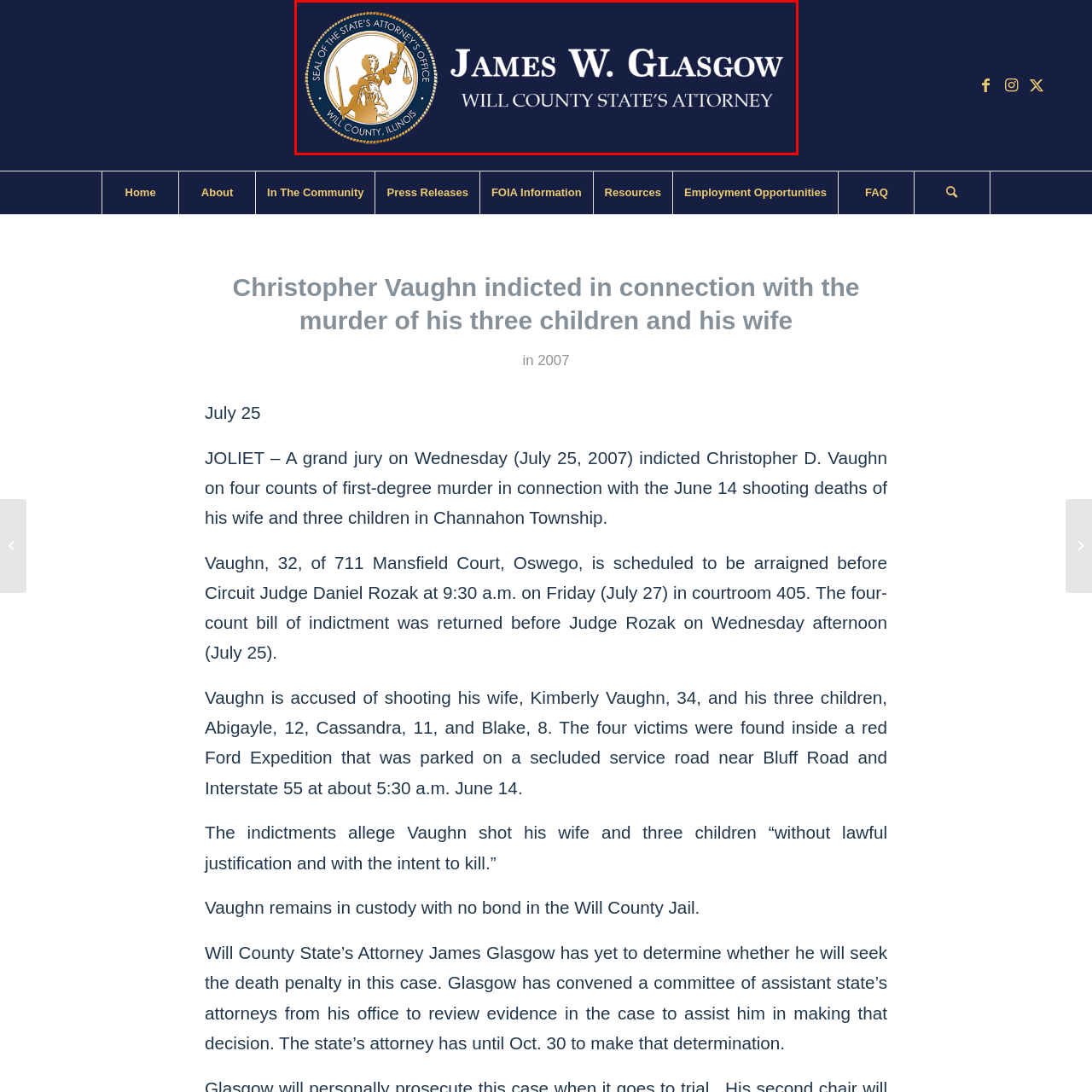Narrate the specific details and elements found within the red-bordered image.

The image features the official seal of the Will County State's Attorney's Office, prominently displayed against a dark blue background. The seal includes a depiction of Lady Justice holding scales and a sword, symbolizing the pursuit of justice. Below the seal is the name "James W. Glasgow," identifying him as the Will County State's Attorney. The overall design emphasizes authority and the office's commitment to upholding the law in Will County, Illinois.